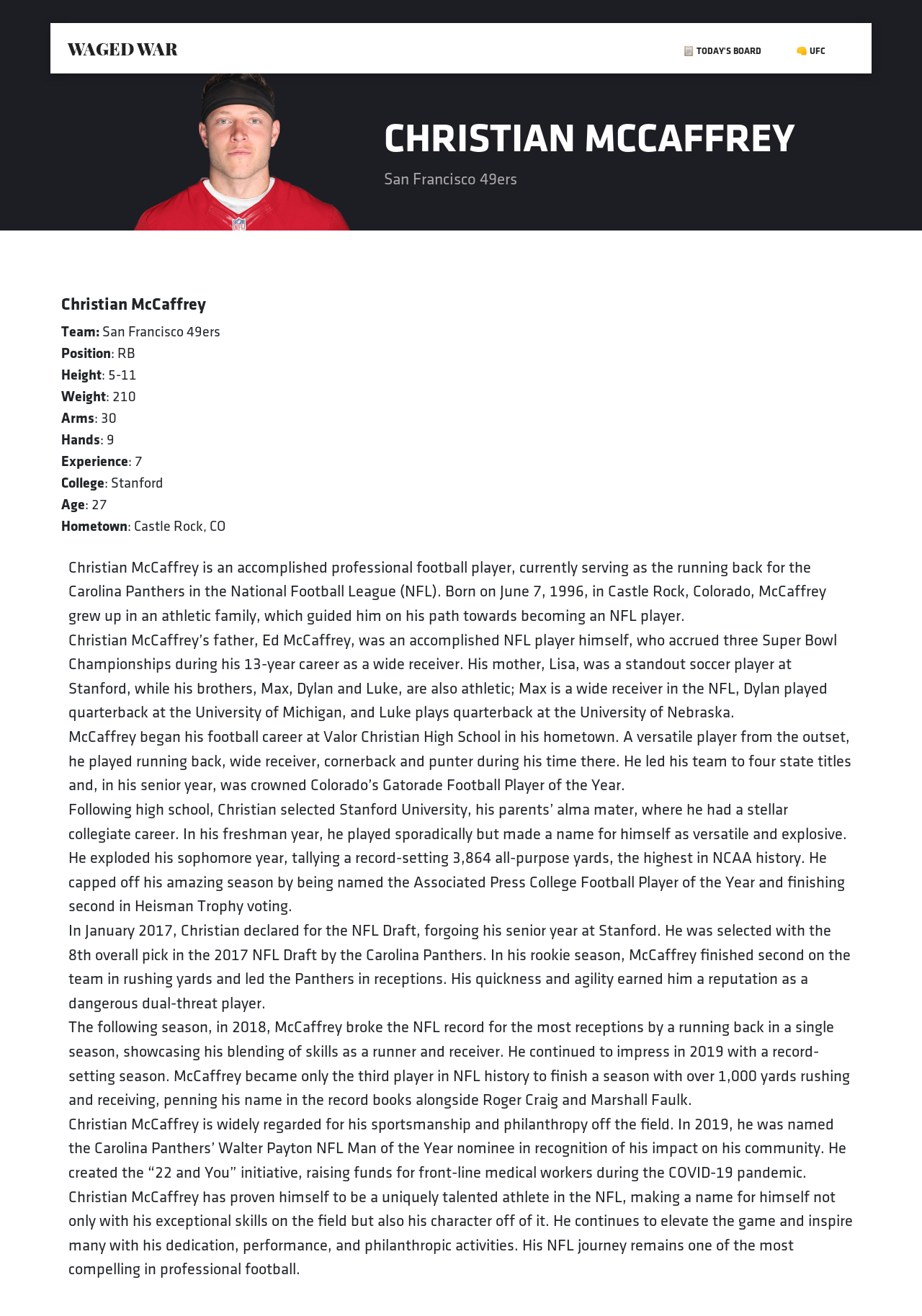What is Christian McCaffrey's father's occupation?
Please provide a full and detailed response to the question.

The answer can be found in the paragraph that talks about his family where it is mentioned that his father, Ed McCaffrey, was an accomplished NFL player himself.